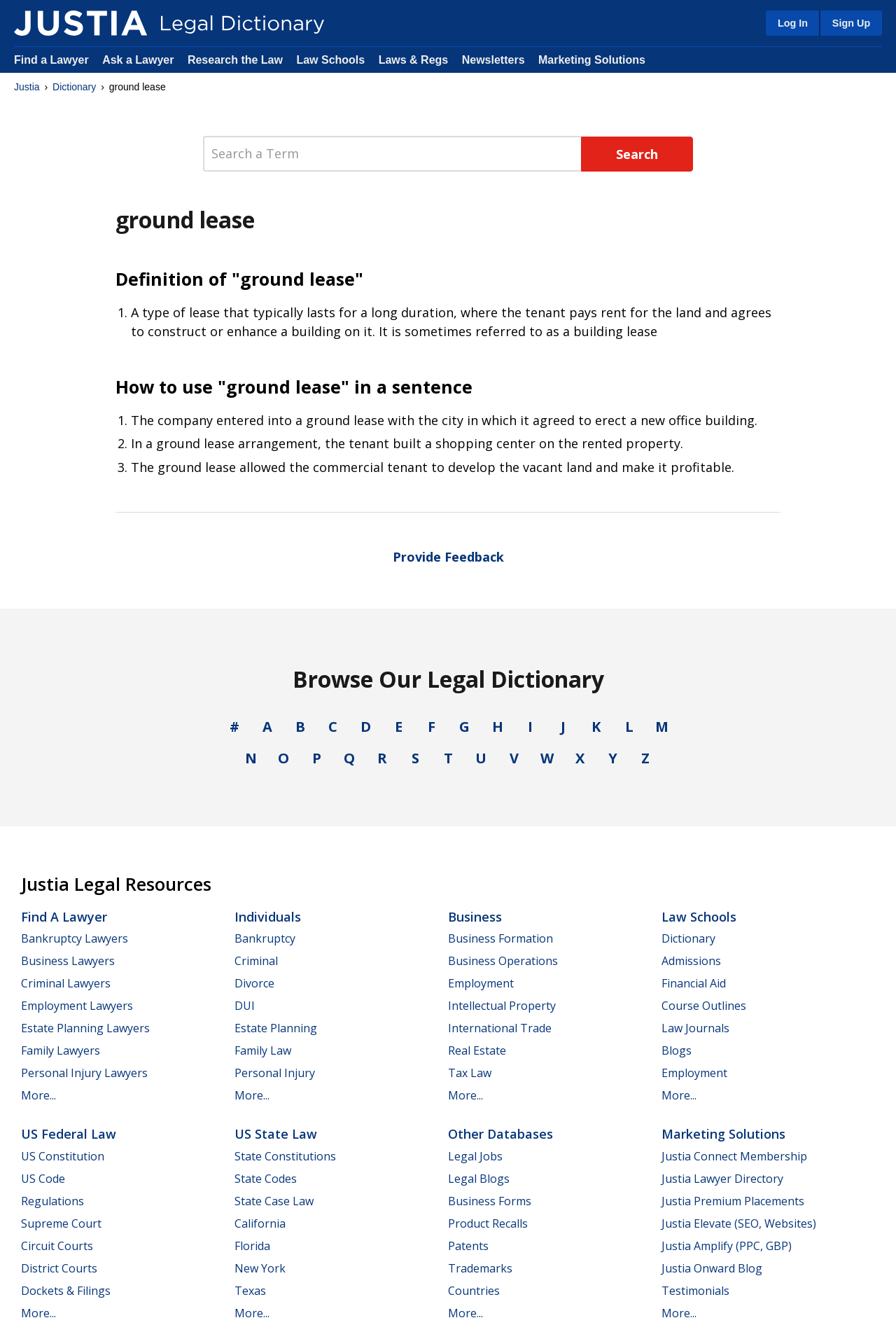How many legal resources are listed?
Look at the screenshot and provide an in-depth answer.

I found the legal resources by looking at the link elements with the text 'Bankruptcy Lawyers', 'Business Lawyers', ..., 'More...'. There are 12 legal resources listed.